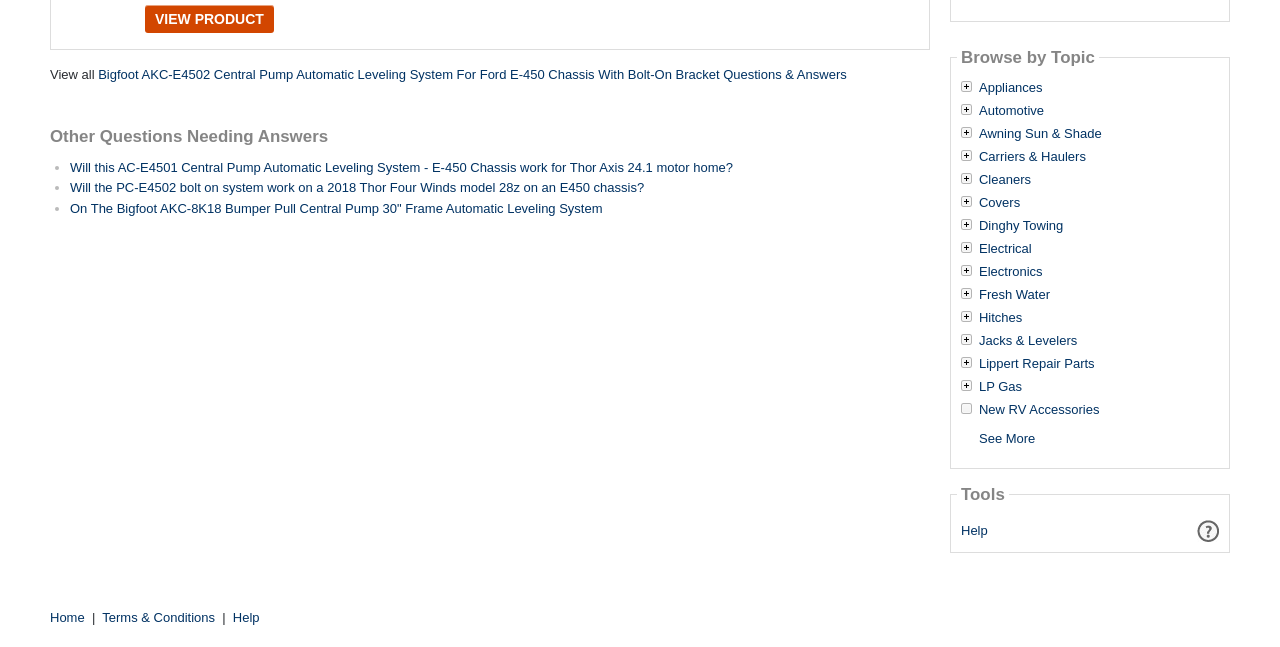Provide the bounding box coordinates of the HTML element this sentence describes: "Appliances". The bounding box coordinates consist of four float numbers between 0 and 1, i.e., [left, top, right, bottom].

[0.765, 0.125, 0.815, 0.147]